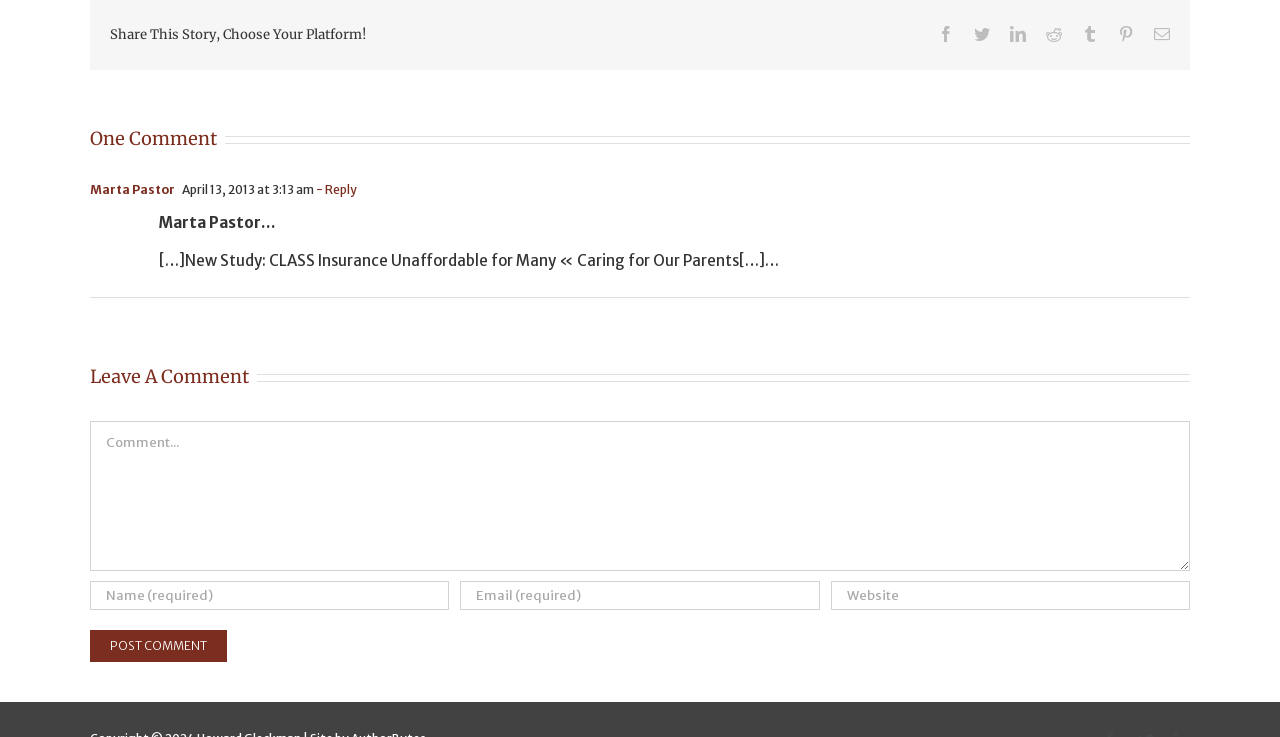Please identify the bounding box coordinates of the element that needs to be clicked to perform the following instruction: "Reply to Marta Pastor".

[0.245, 0.247, 0.279, 0.267]